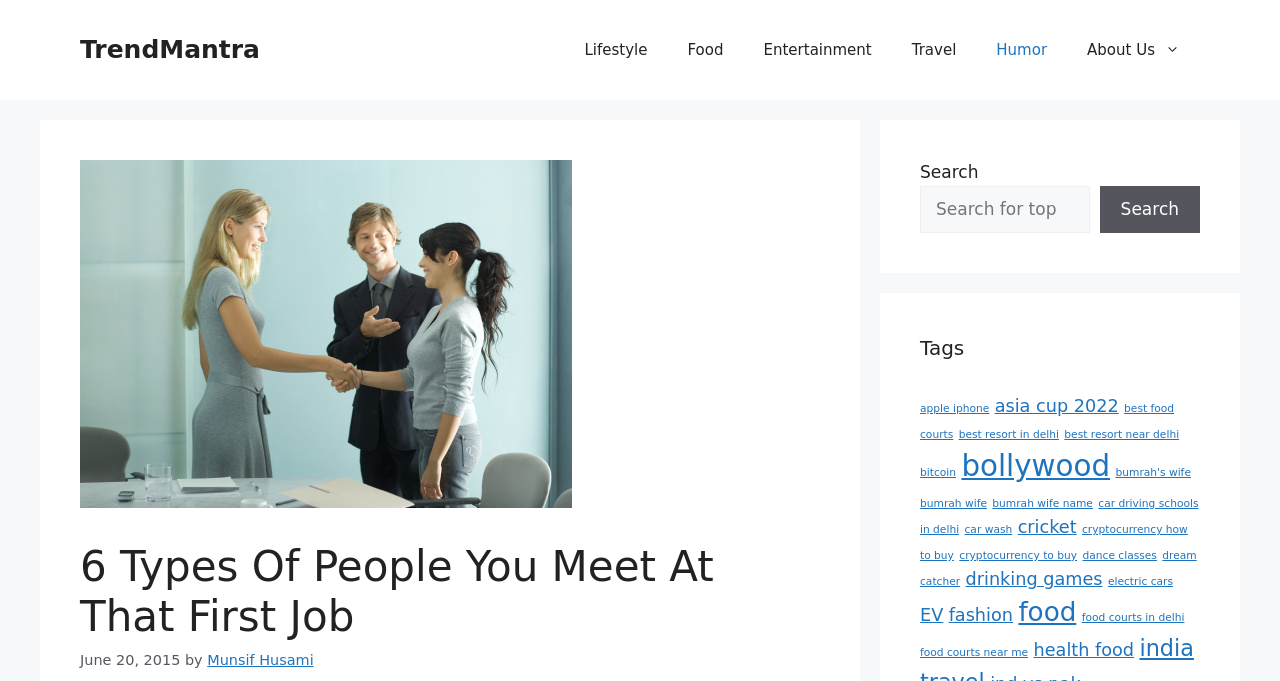How many tags are listed on the webpage?
From the screenshot, supply a one-word or short-phrase answer.

26